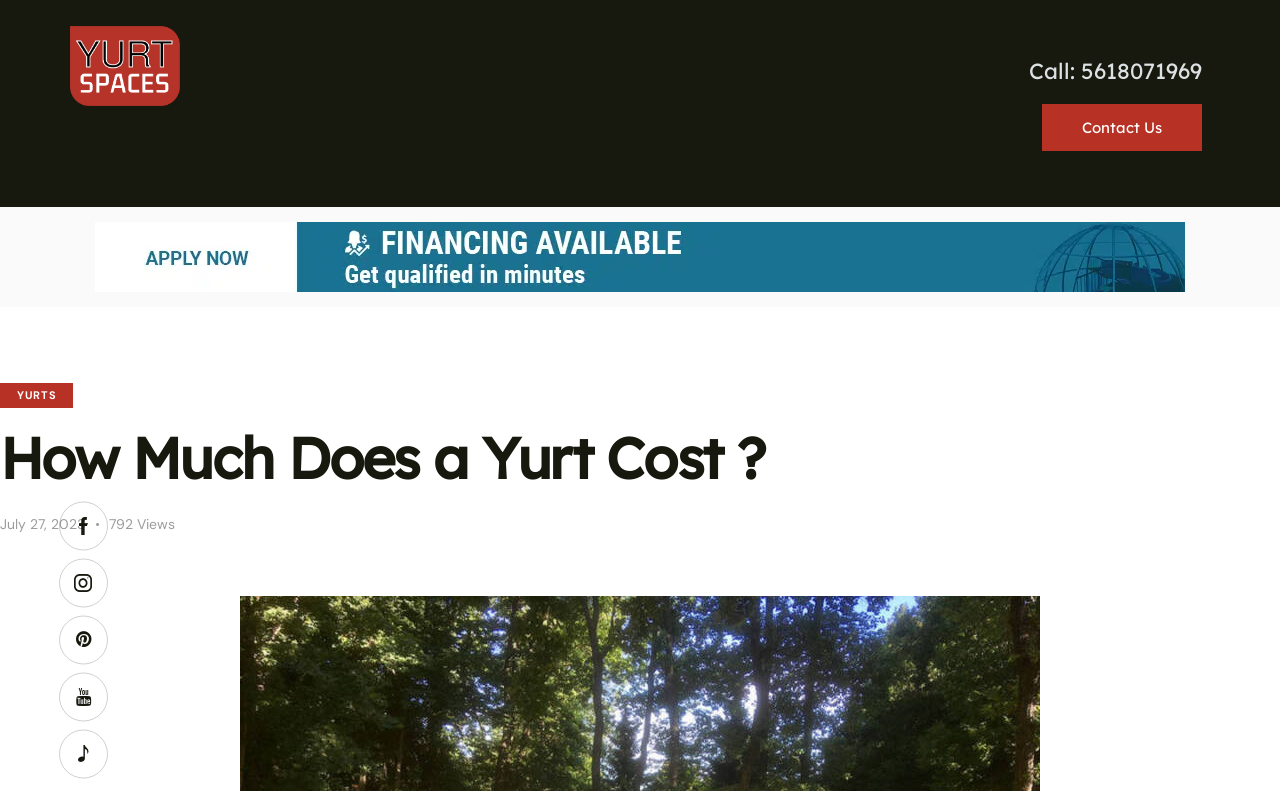What is the topic of the webpage?
Using the image as a reference, answer with just one word or a short phrase.

Yurt cost